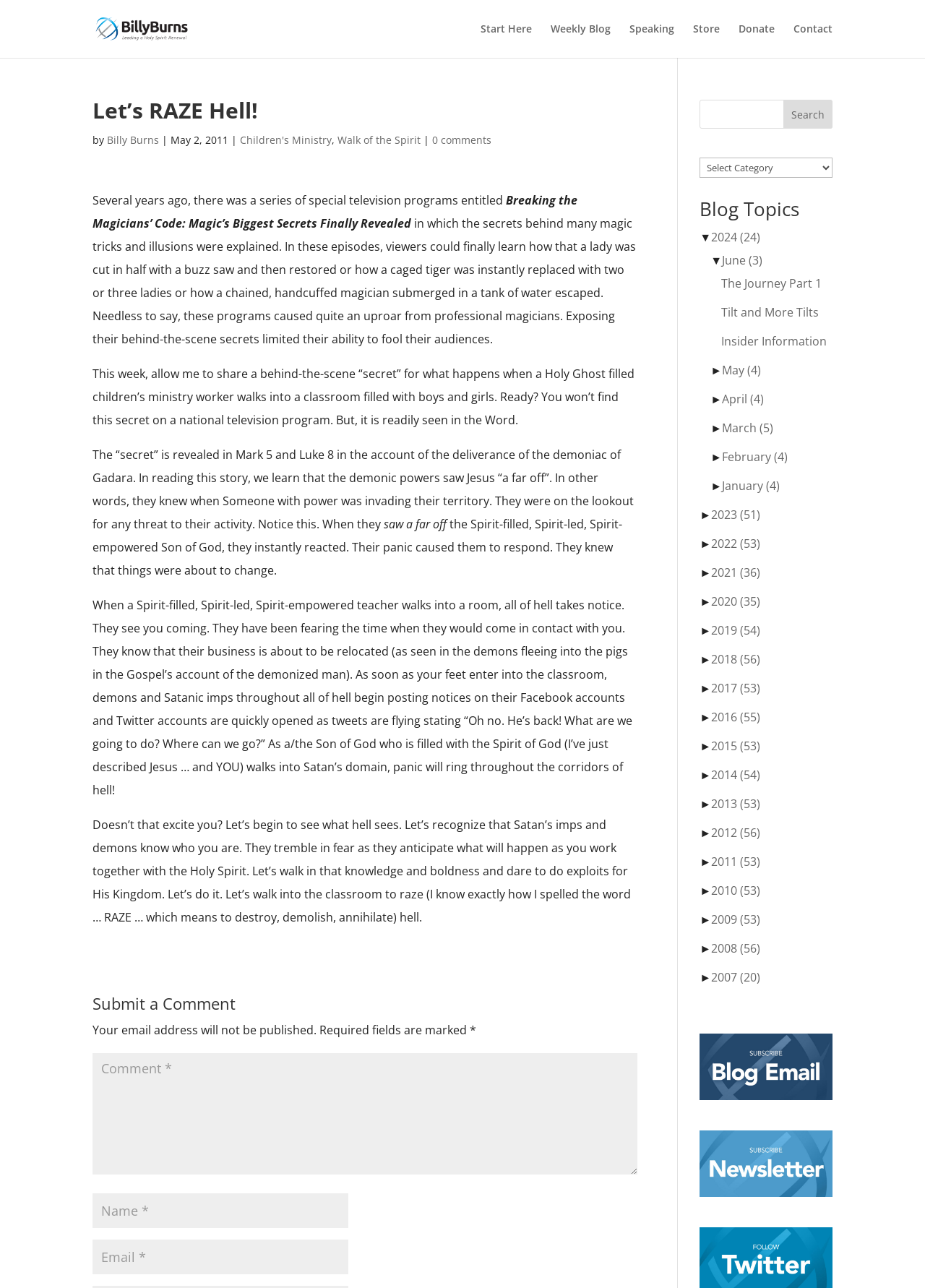Locate the primary headline on the webpage and provide its text.

Let’s RAZE Hell!